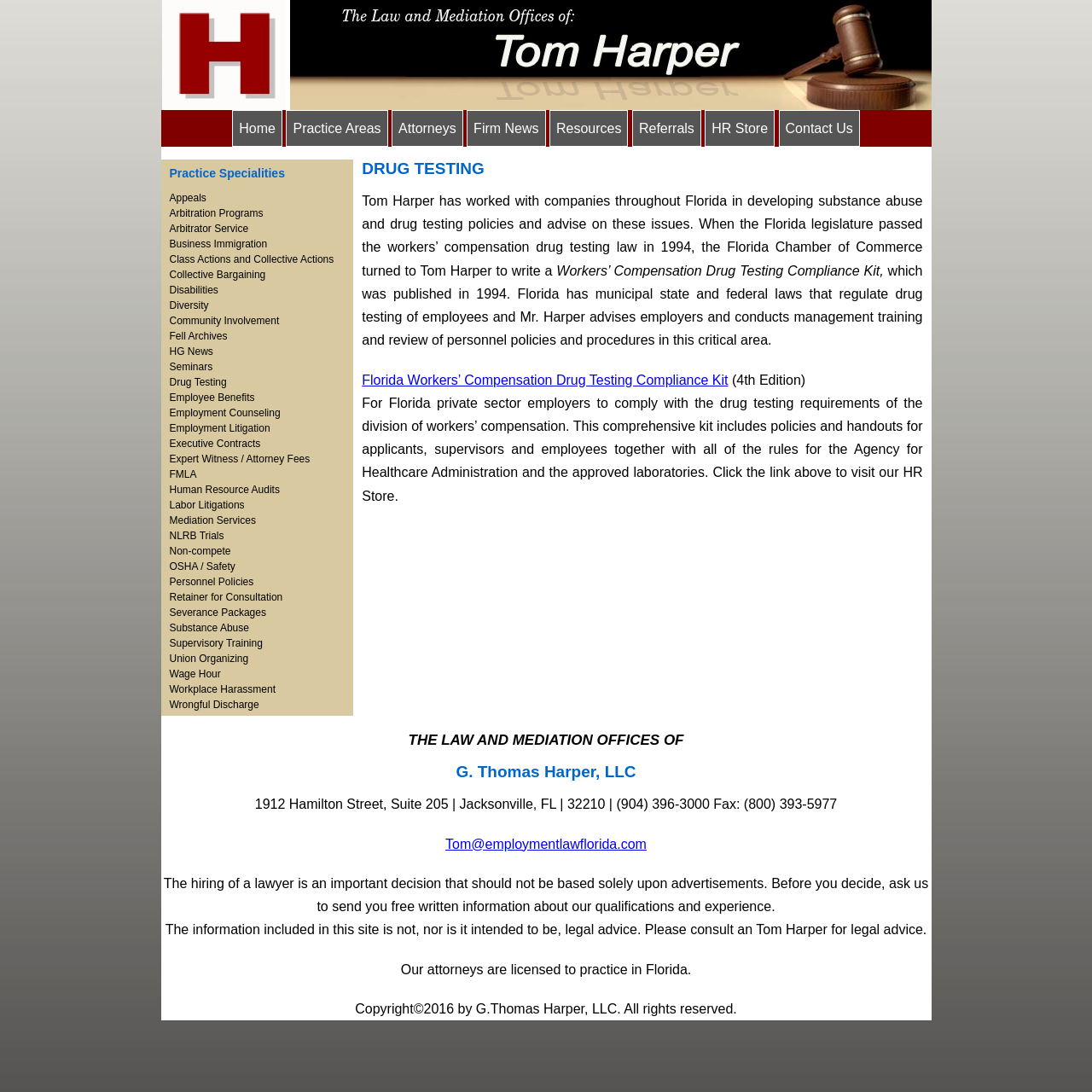Provide a short answer to the following question with just one word or phrase: What is the topic of the main content?

Drug Testing